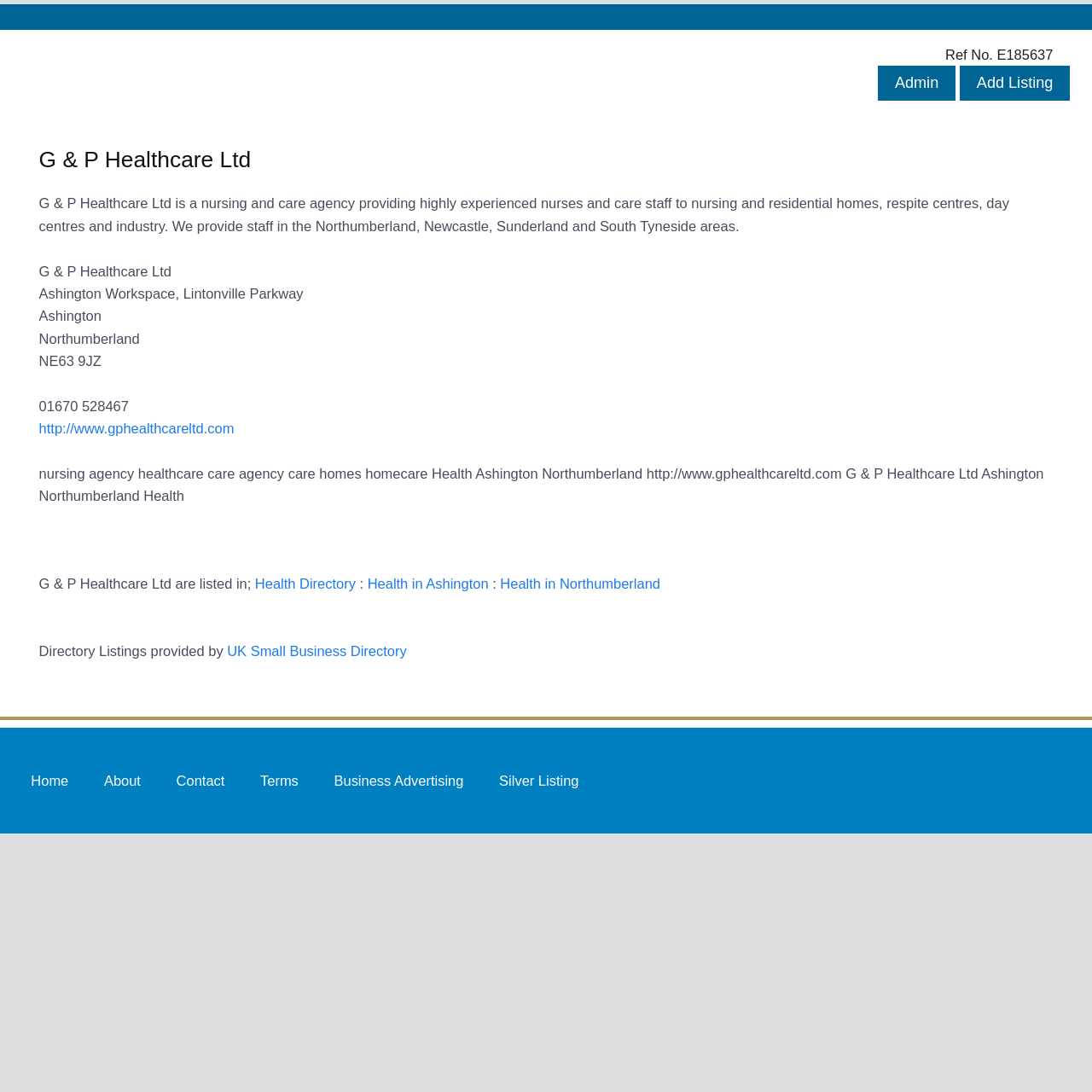Respond to the question below with a single word or phrase:
What is the name of the healthcare company?

G & P Healthcare Ltd